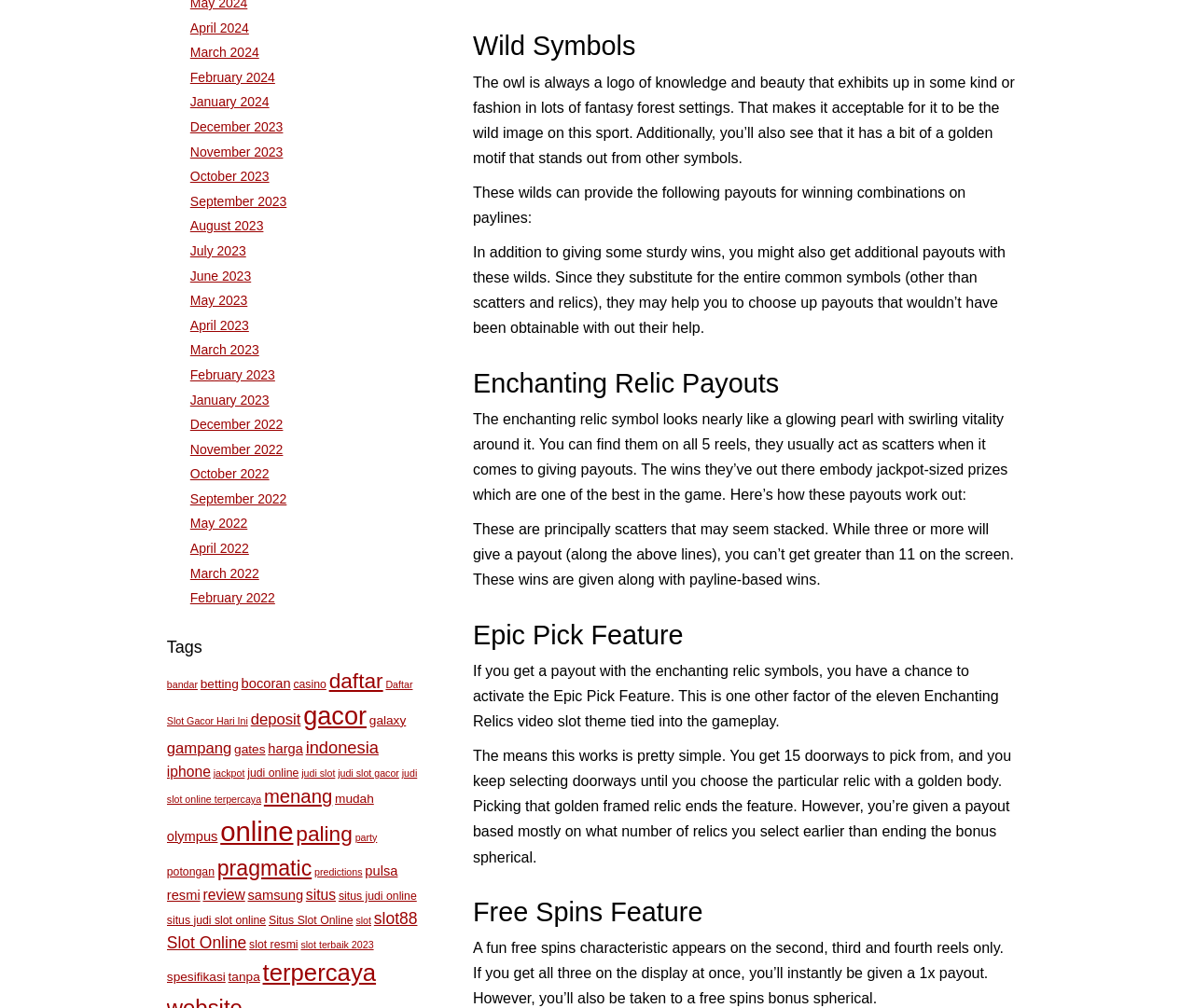Given the element description judi slot online terpercaya, specify the bounding box coordinates of the corresponding UI element in the format (top-left x, top-left y, bottom-right x, bottom-right y). All values must be between 0 and 1.

[0.14, 0.761, 0.349, 0.798]